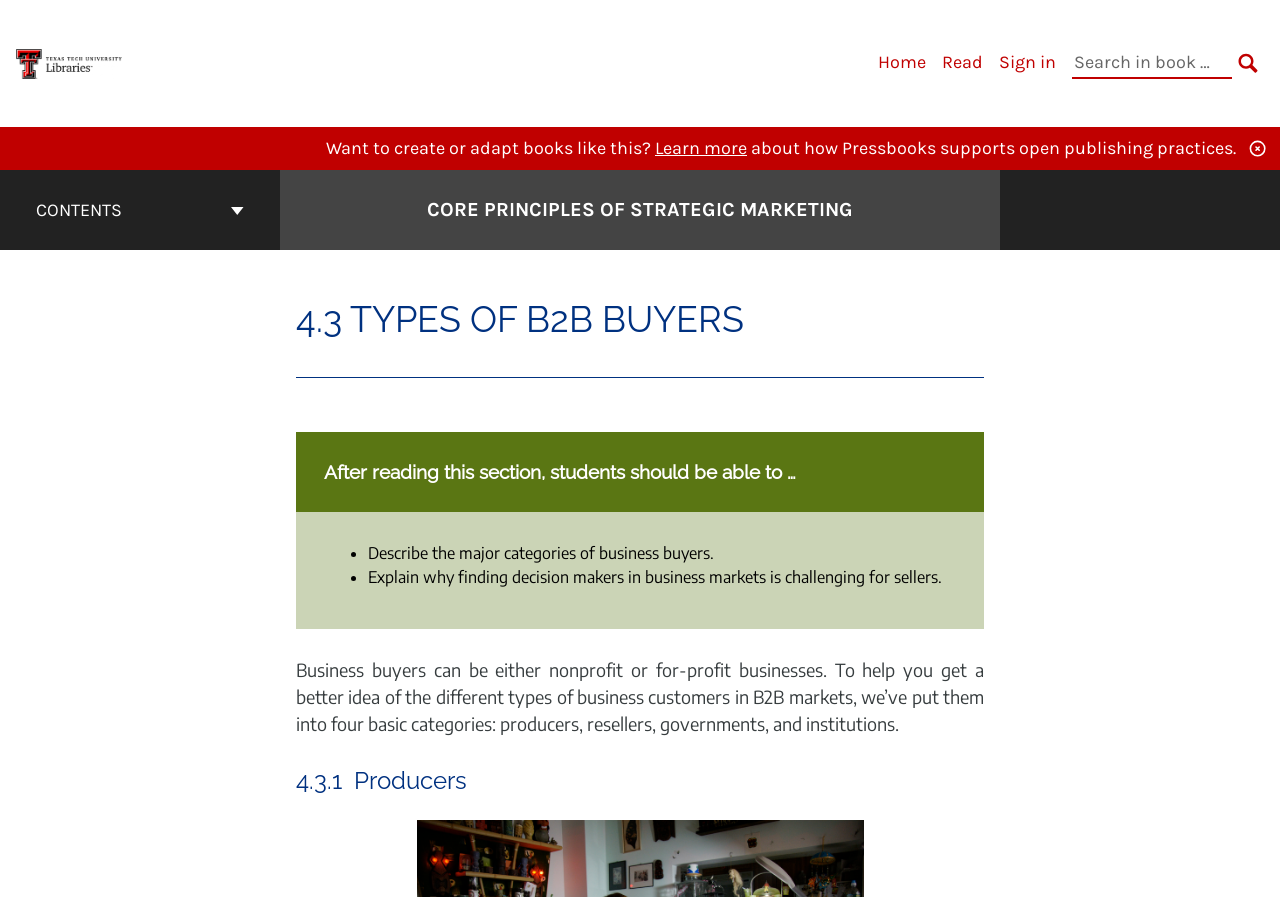What is the purpose of the search box?
Answer the question with a single word or phrase by looking at the picture.

Search in book